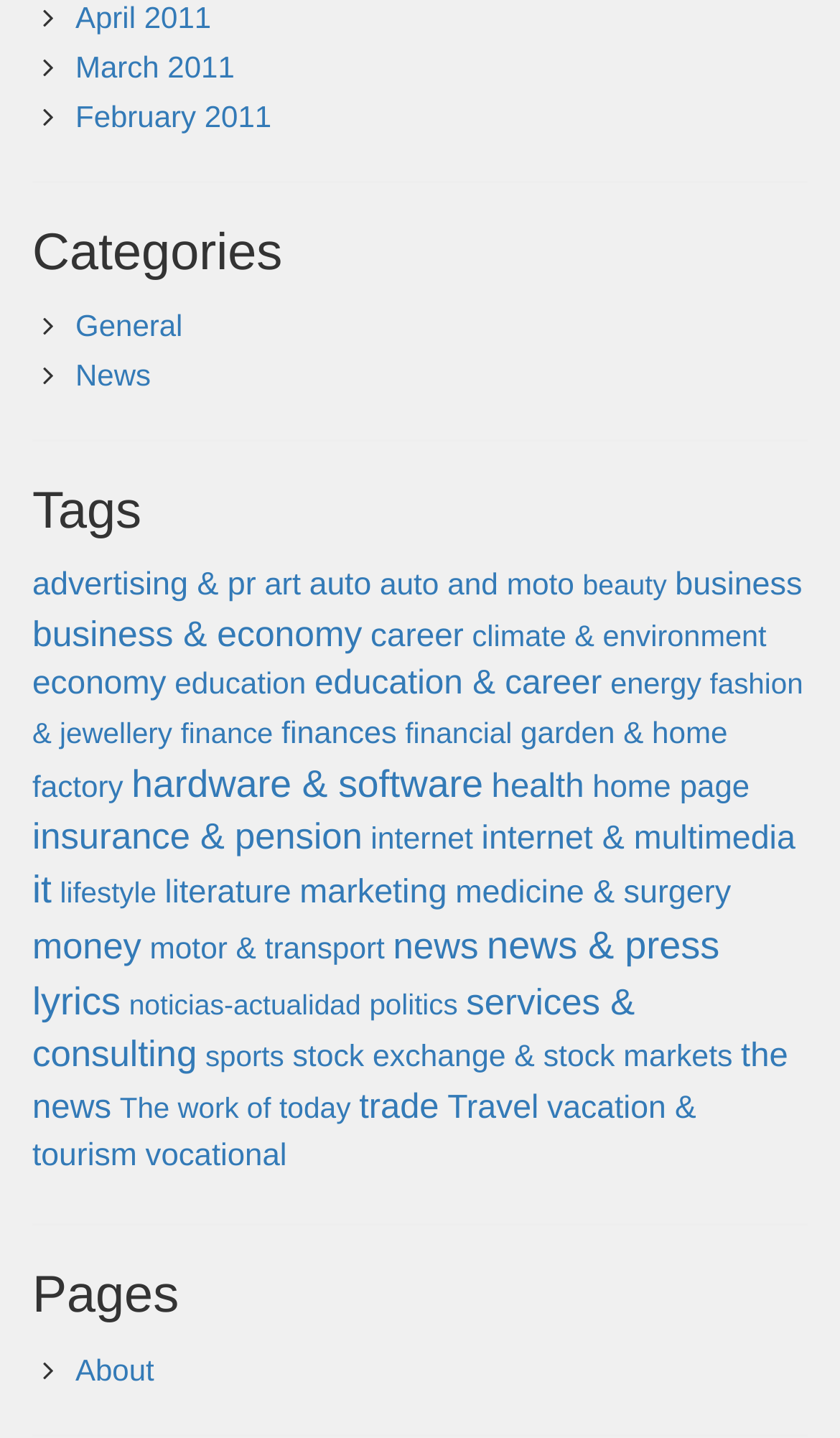Pinpoint the bounding box coordinates of the area that should be clicked to complete the following instruction: "Browse news from March 2011". The coordinates must be given as four float numbers between 0 and 1, i.e., [left, top, right, bottom].

[0.09, 0.034, 0.279, 0.058]